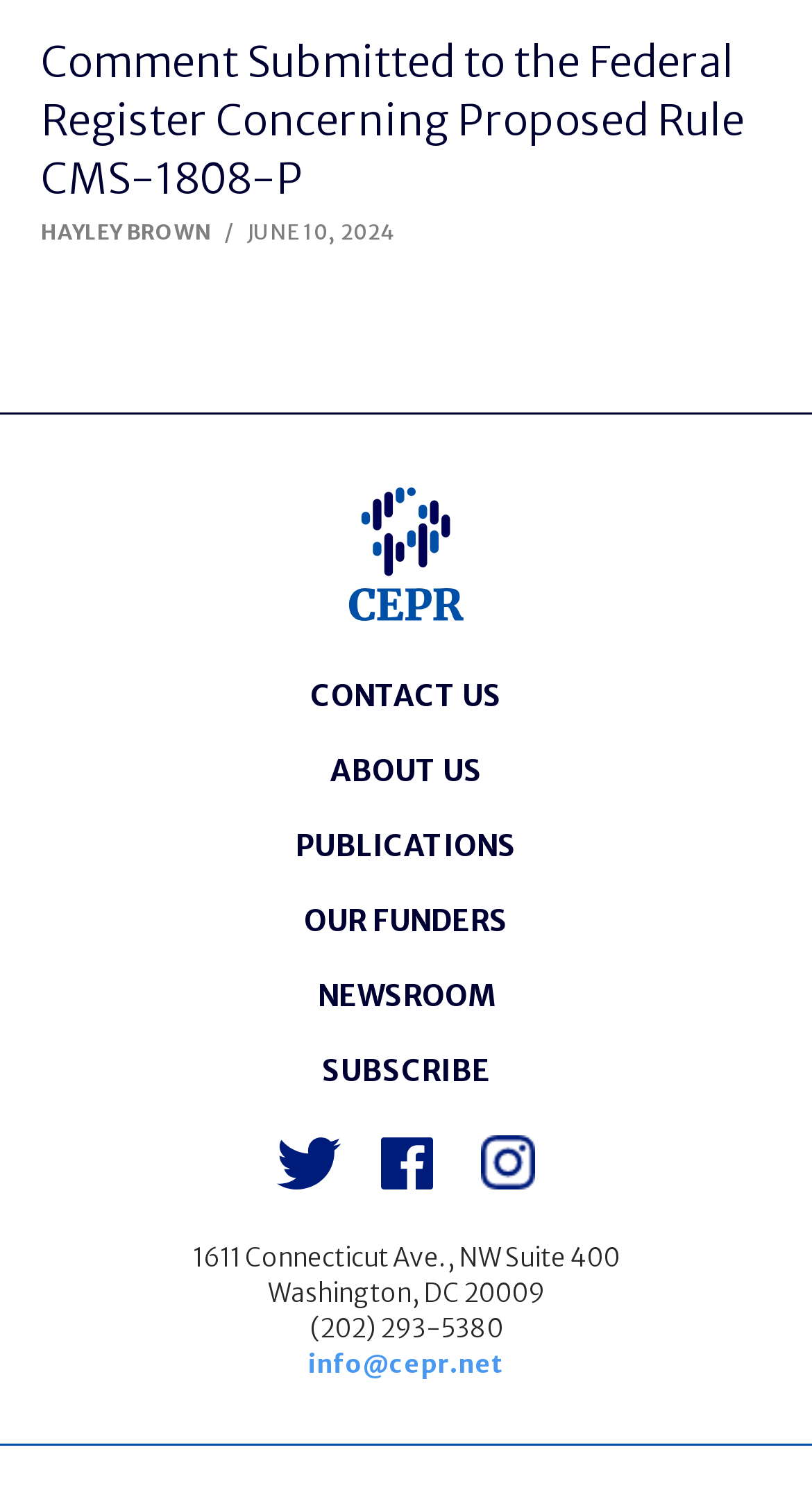Determine the bounding box coordinates of the target area to click to execute the following instruction: "Visit the 'CONTACT US' page."

[0.382, 0.452, 0.618, 0.478]